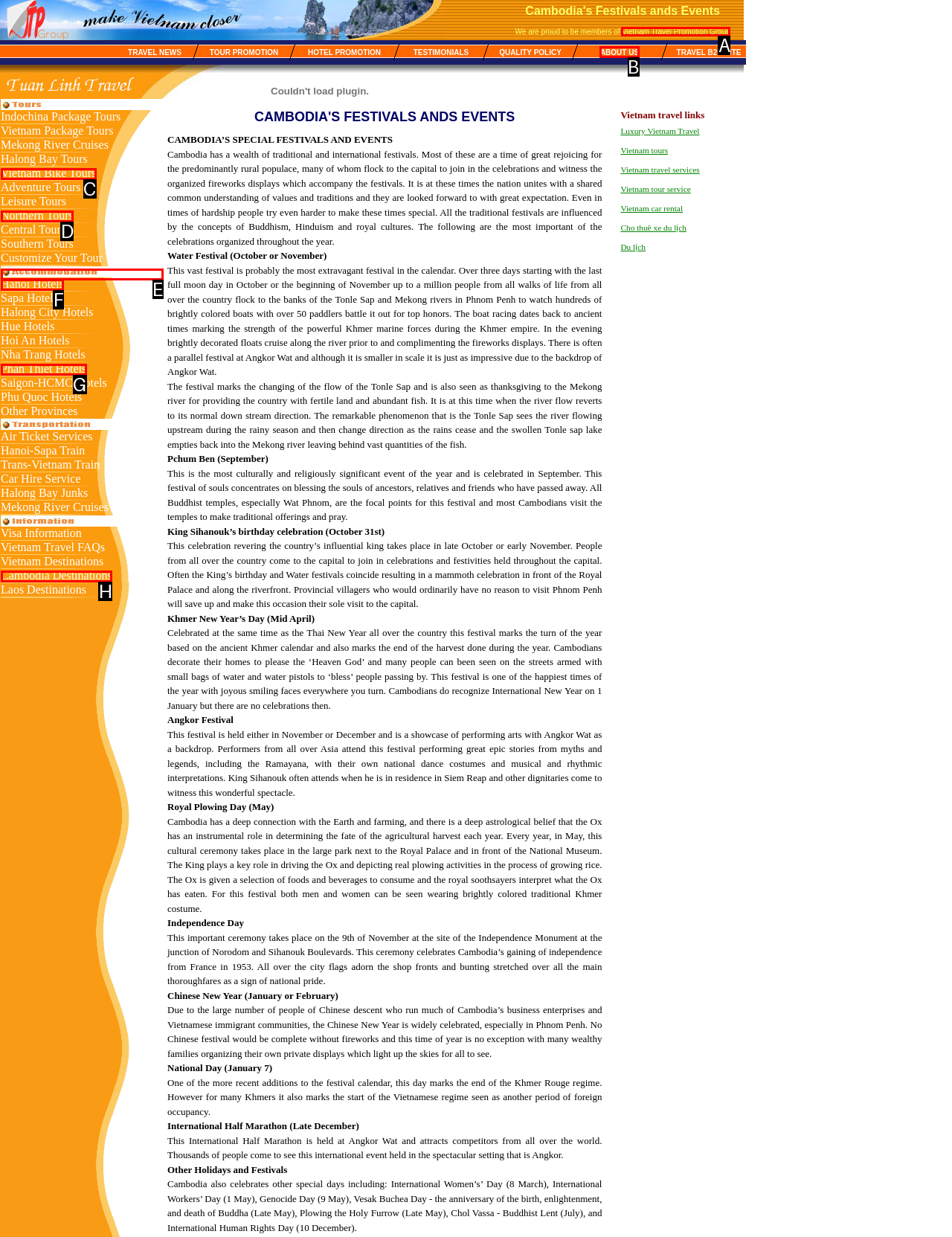Tell me which one HTML element I should click to complete the following task: Click on About Us Answer with the option's letter from the given choices directly.

None